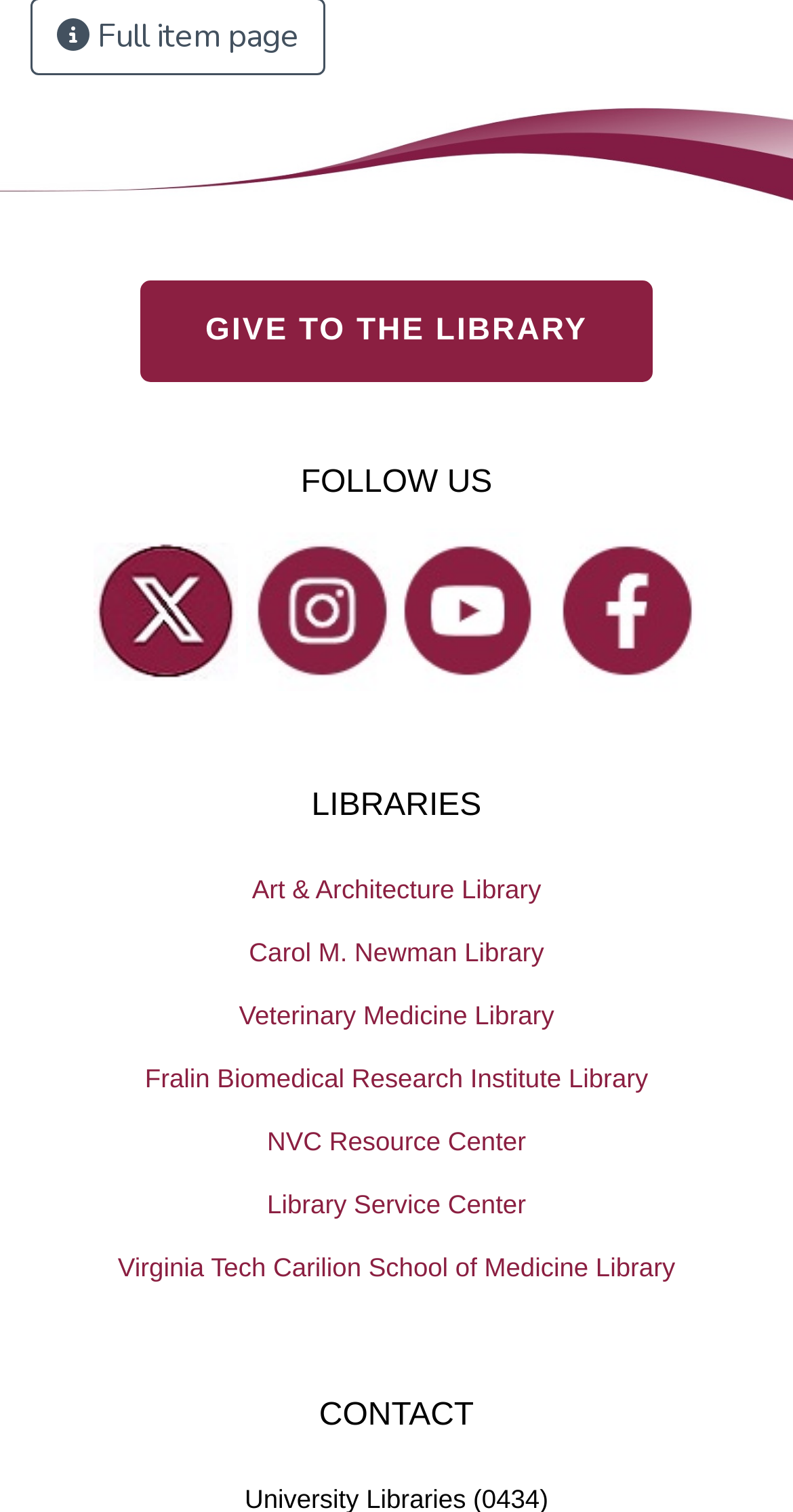Identify the bounding box coordinates necessary to click and complete the given instruction: "Follow on Twitter".

[0.145, 0.371, 0.273, 0.438]